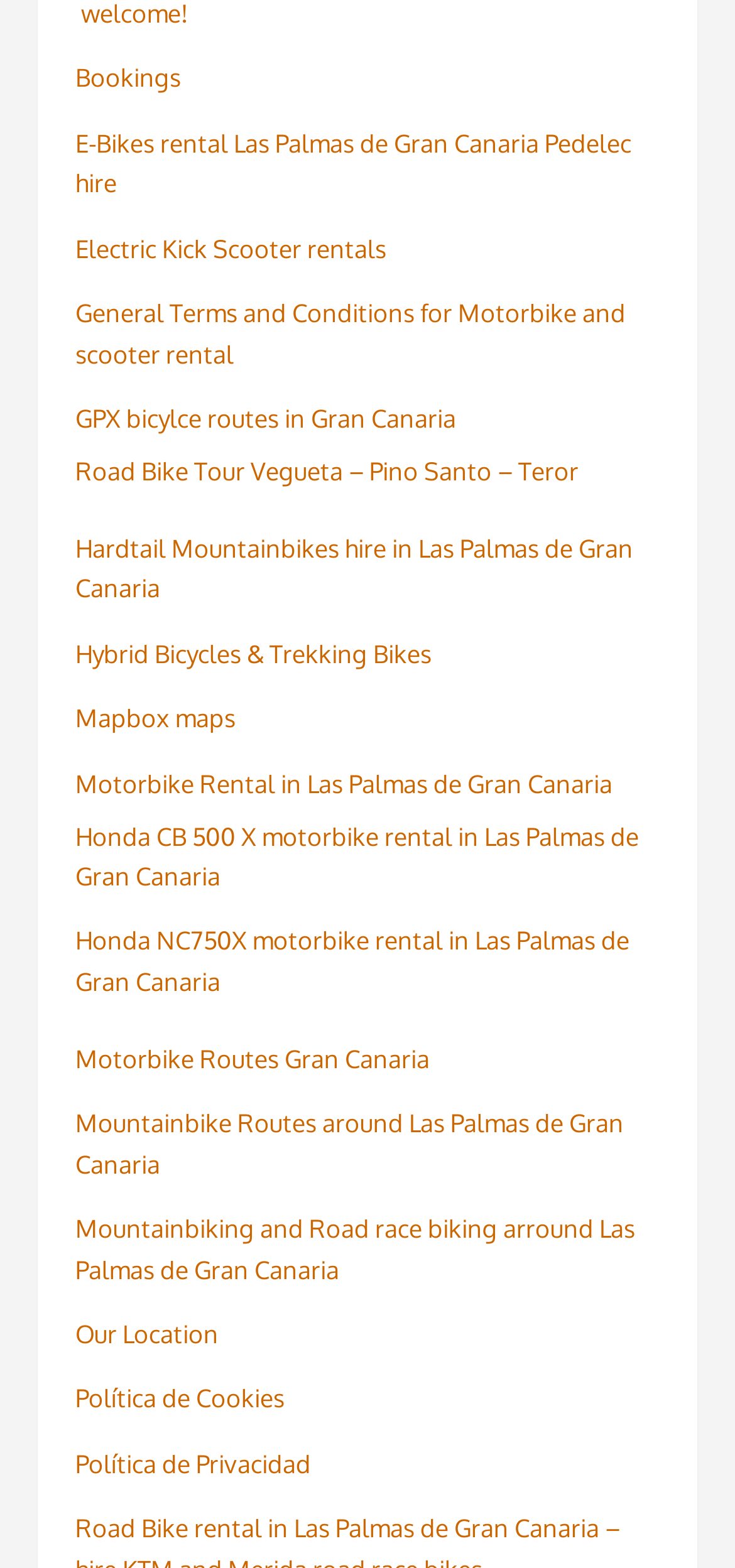Identify the bounding box coordinates for the region of the element that should be clicked to carry out the instruction: "Go to the previous page". The bounding box coordinates should be four float numbers between 0 and 1, i.e., [left, top, right, bottom].

None